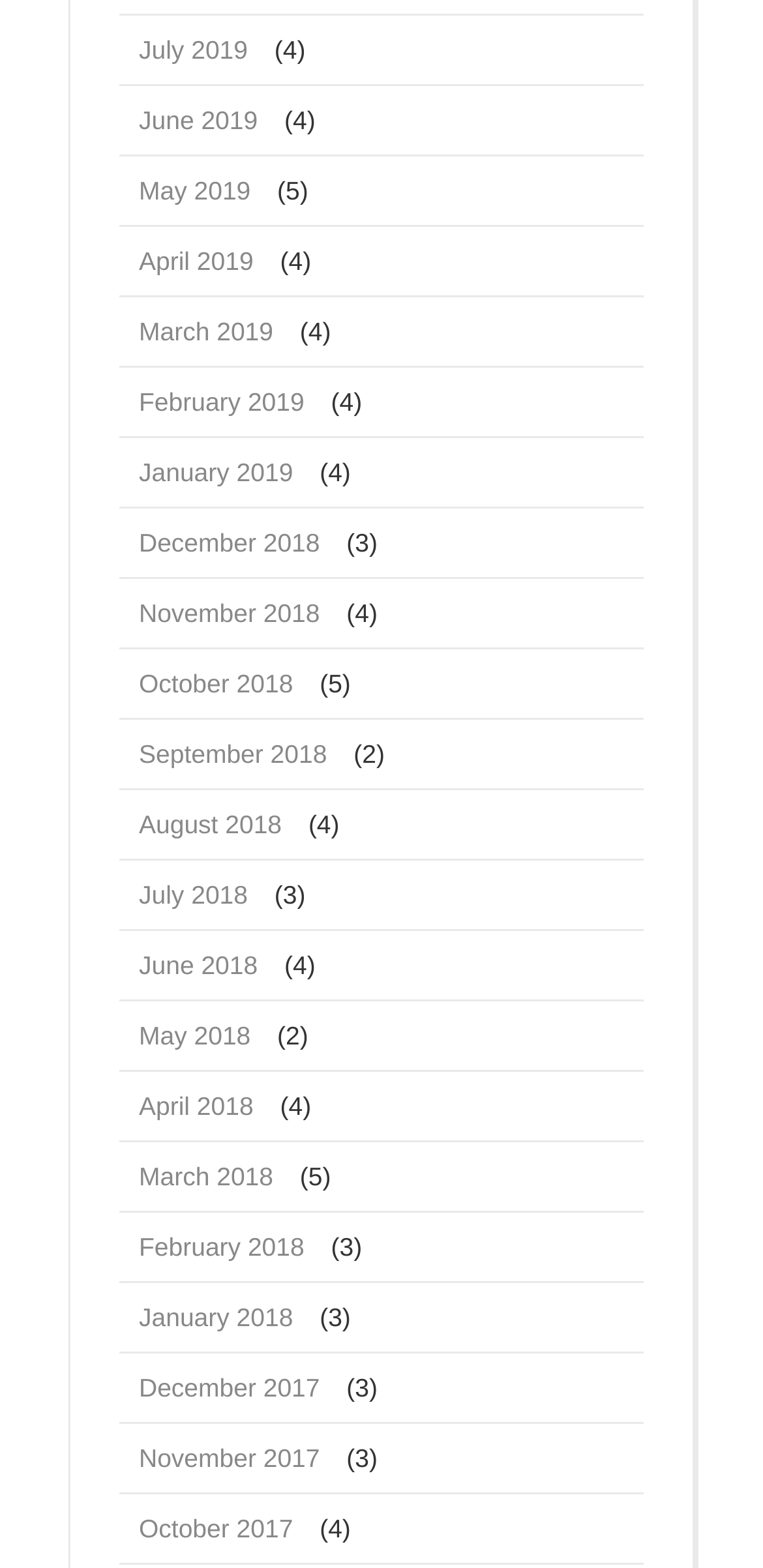Find the bounding box coordinates of the element I should click to carry out the following instruction: "View July 2019".

[0.156, 0.01, 0.35, 0.054]